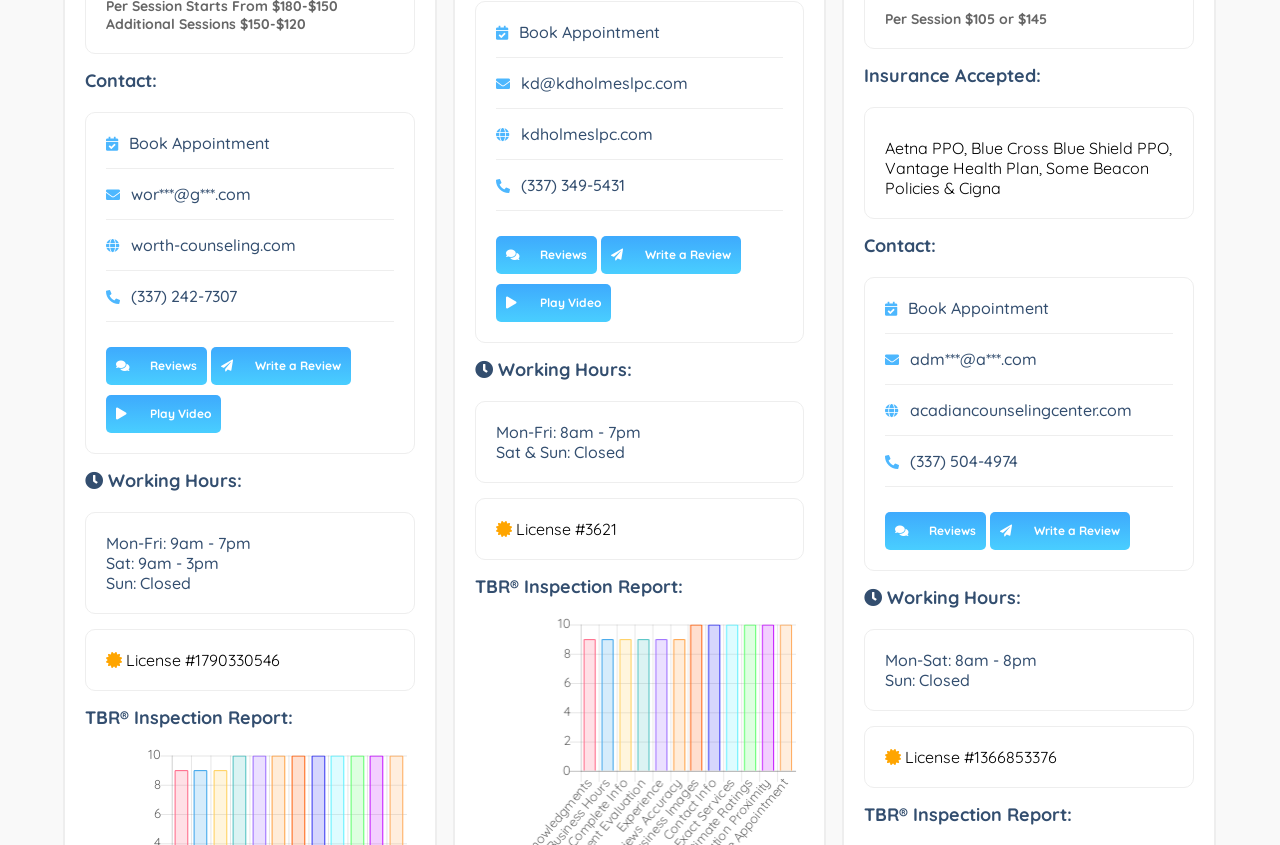What is the cost per session for Acadian Counseling Center?
Offer a detailed and full explanation in response to the question.

I found the cost per session by looking at the 'Per Session' section, where I saw the cost listed as '$105 or $145'.